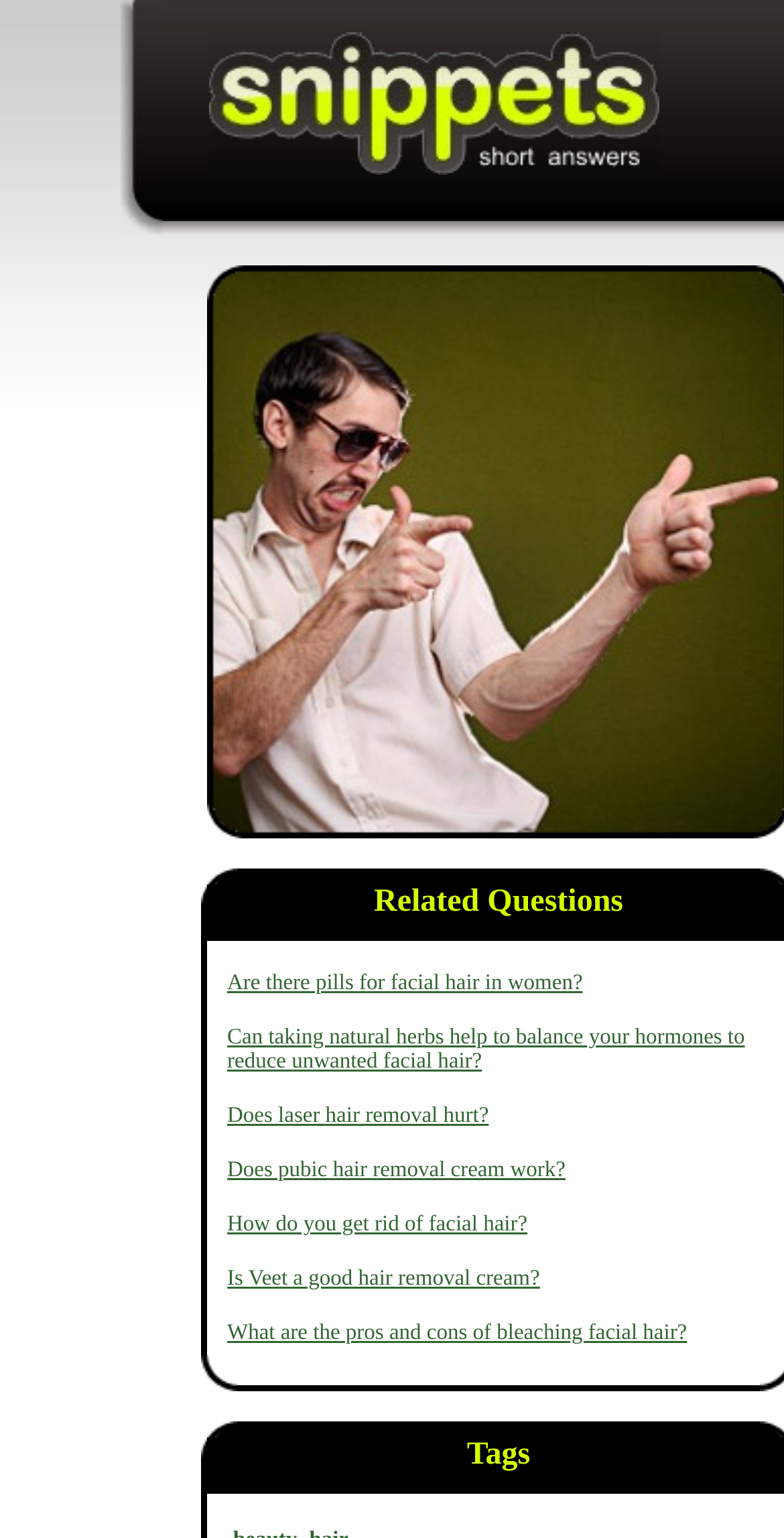Specify the bounding box coordinates of the element's area that should be clicked to execute the given instruction: "Read about how to get rid of facial hair". The coordinates should be four float numbers between 0 and 1, i.e., [left, top, right, bottom].

[0.29, 0.788, 0.673, 0.804]